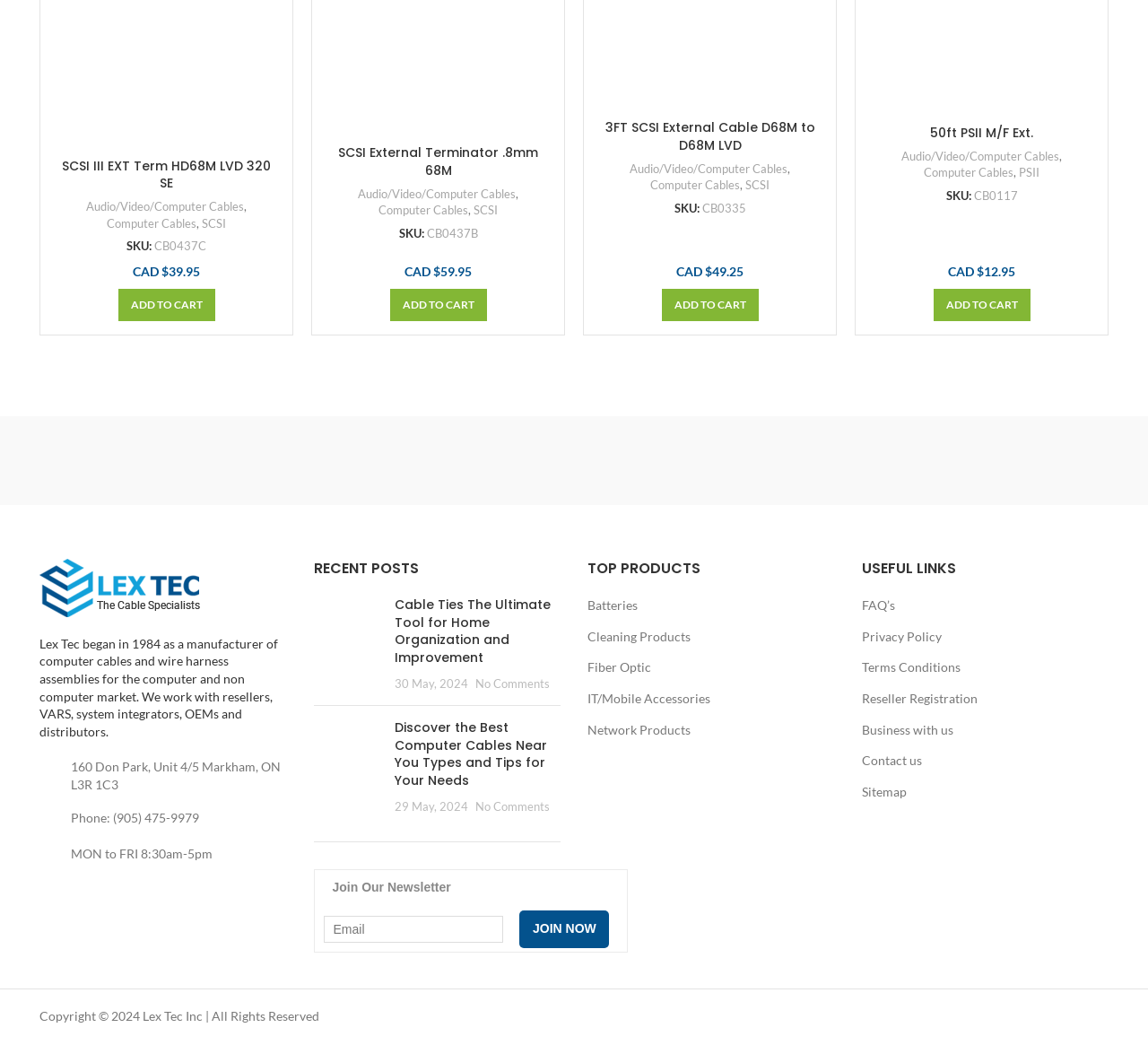Identify the bounding box coordinates of the section that should be clicked to achieve the task described: "View the post tagged with 'breach'".

None